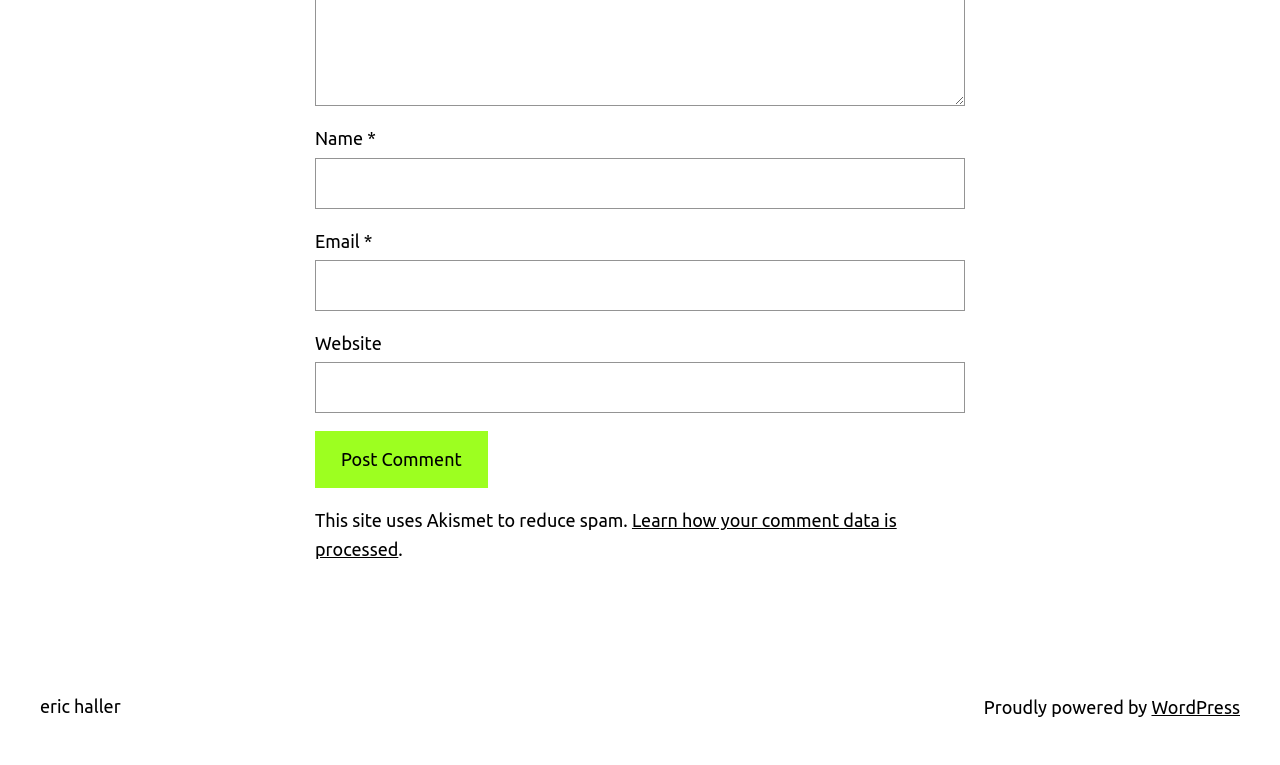Use the details in the image to answer the question thoroughly: 
What is the link at the bottom left of the webpage?

The link at the bottom left of the webpage has a bounding box coordinate of [0.031, 0.91, 0.094, 0.936], indicating its position. The link text is 'eric haller', which might be the author or owner of the webpage.